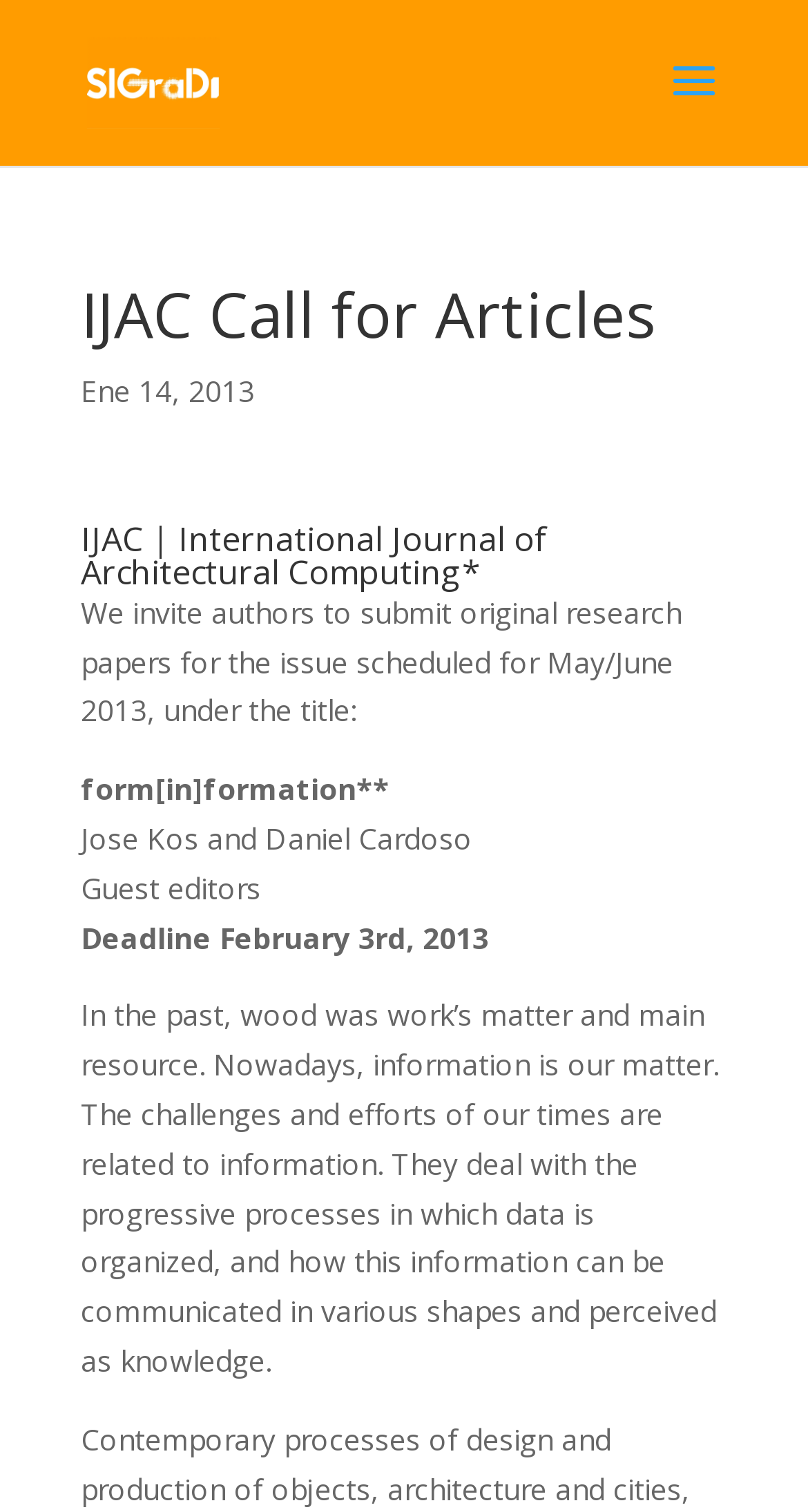Use a single word or phrase to answer the question:
What is the deadline for submitting research papers?

February 3rd, 2013